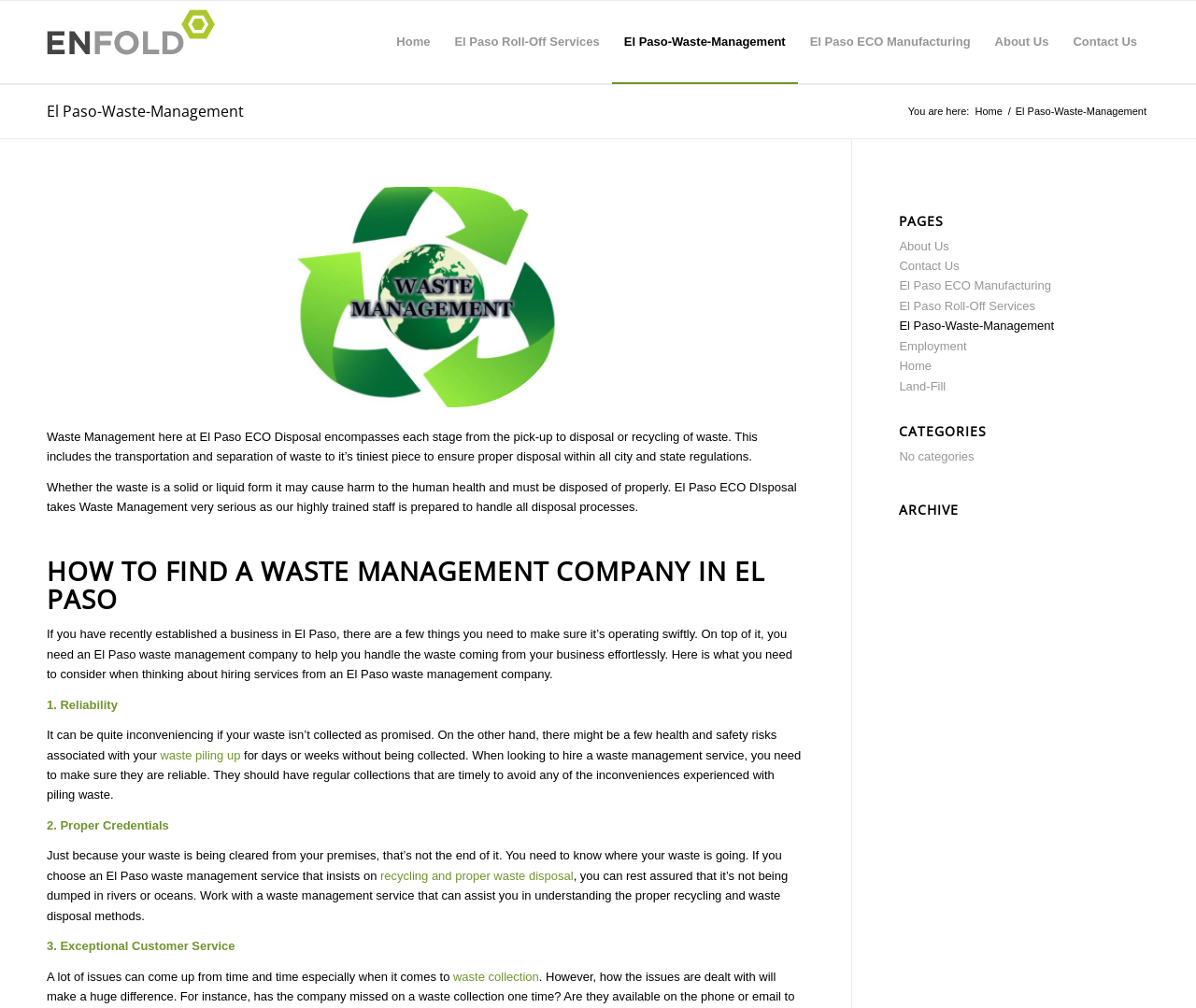Please determine the bounding box coordinates of the element to click in order to execute the following instruction: "Read about 'HOW TO FIND A WASTE MANAGEMENT COMPANY IN EL PASO'". The coordinates should be four float numbers between 0 and 1, specified as [left, top, right, bottom].

[0.039, 0.552, 0.673, 0.609]